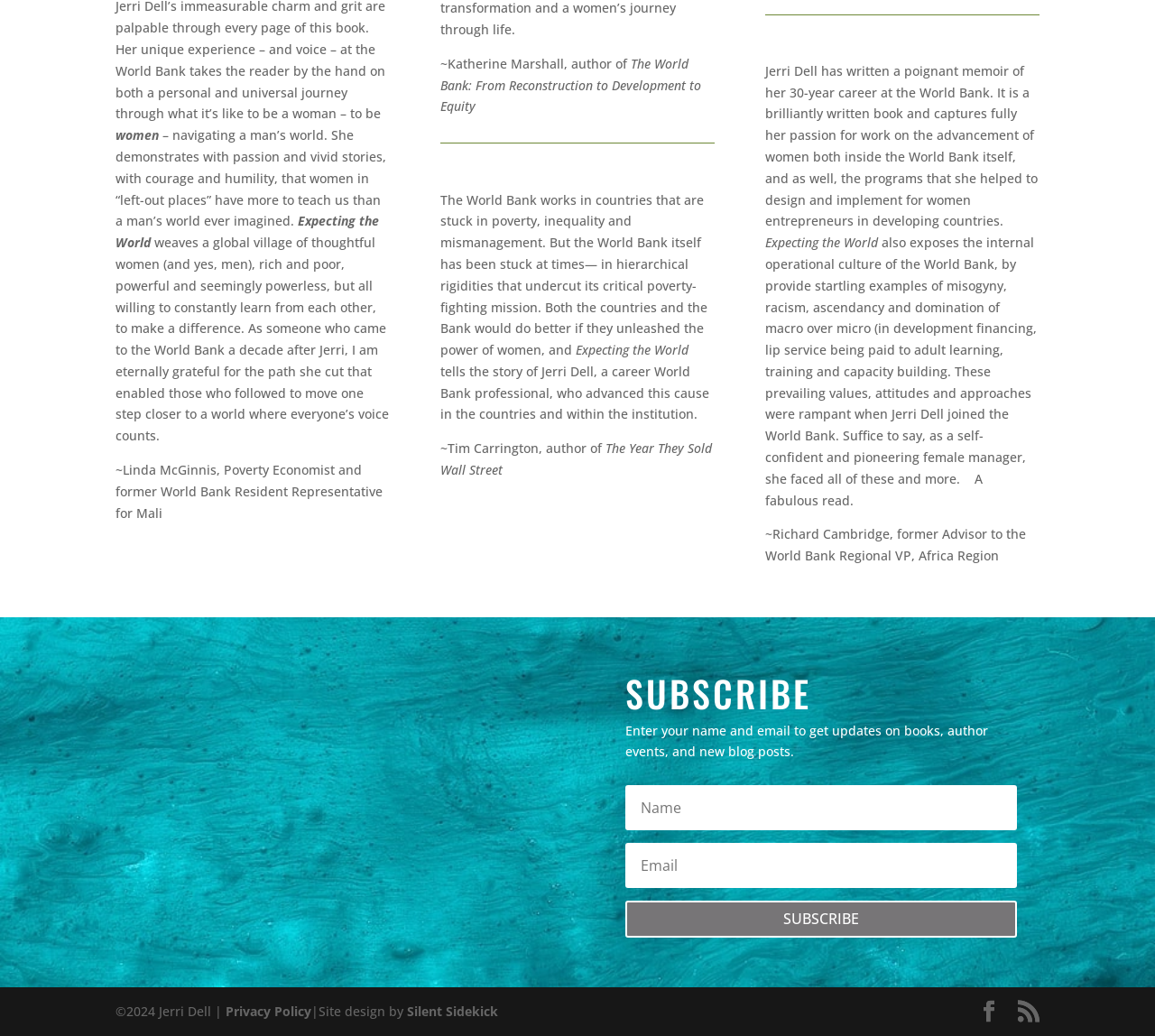Who is the author of the book?
Please use the image to provide a one-word or short phrase answer.

Jerri Dell